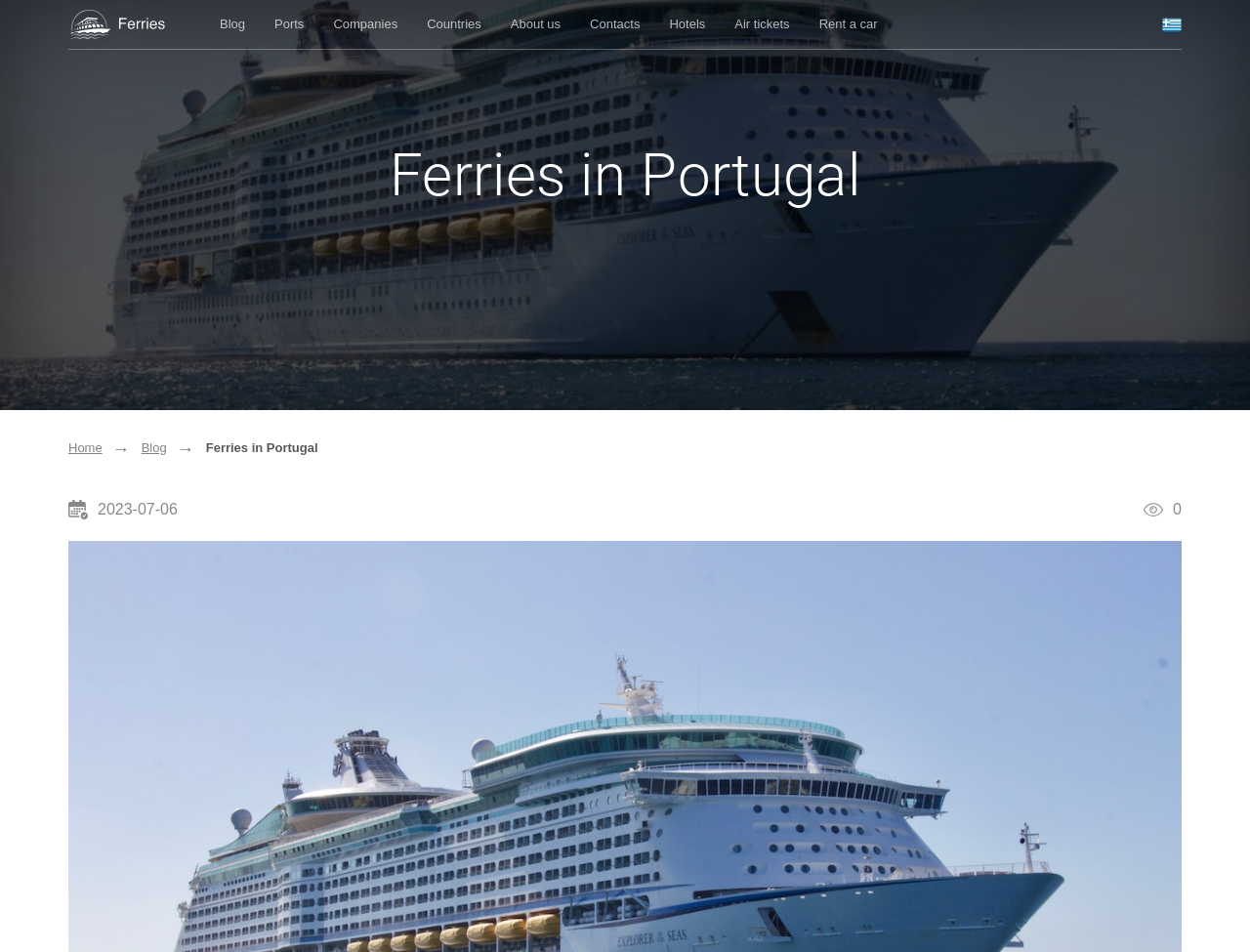Generate an in-depth caption that captures all aspects of the webpage.

The webpage is about ferries in Portugal, with a focus on their history and significance. At the top left, there is a link and an image, which are likely part of the website's logo or branding. 

To the right of the logo, there is a navigation menu consisting of 9 links: 'Blog', 'Ports', 'Companies', 'Countries', 'About us', 'Contacts', 'Hotels', 'Air tickets', and 'Rent a car'. These links are arranged horizontally and are positioned at the top of the page.

Below the navigation menu, there is a large heading that reads 'Ferries in Portugal', which spans almost the entire width of the page. 

On the left side of the page, there are two columns of links. The first column has two links: 'Home' and 'Blog'. The second column has a static text 'Ferries in Portugal' and an image. Below these links, there is a date '2023-07-06' and another image.

At the top right corner, there is a button with a popup menu, which is currently not expanded. The button has an image on it.

There are a total of 5 images on the page, which are used as icons or logos. The page has a simple and organized layout, making it easy to navigate and find information about ferries in Portugal.